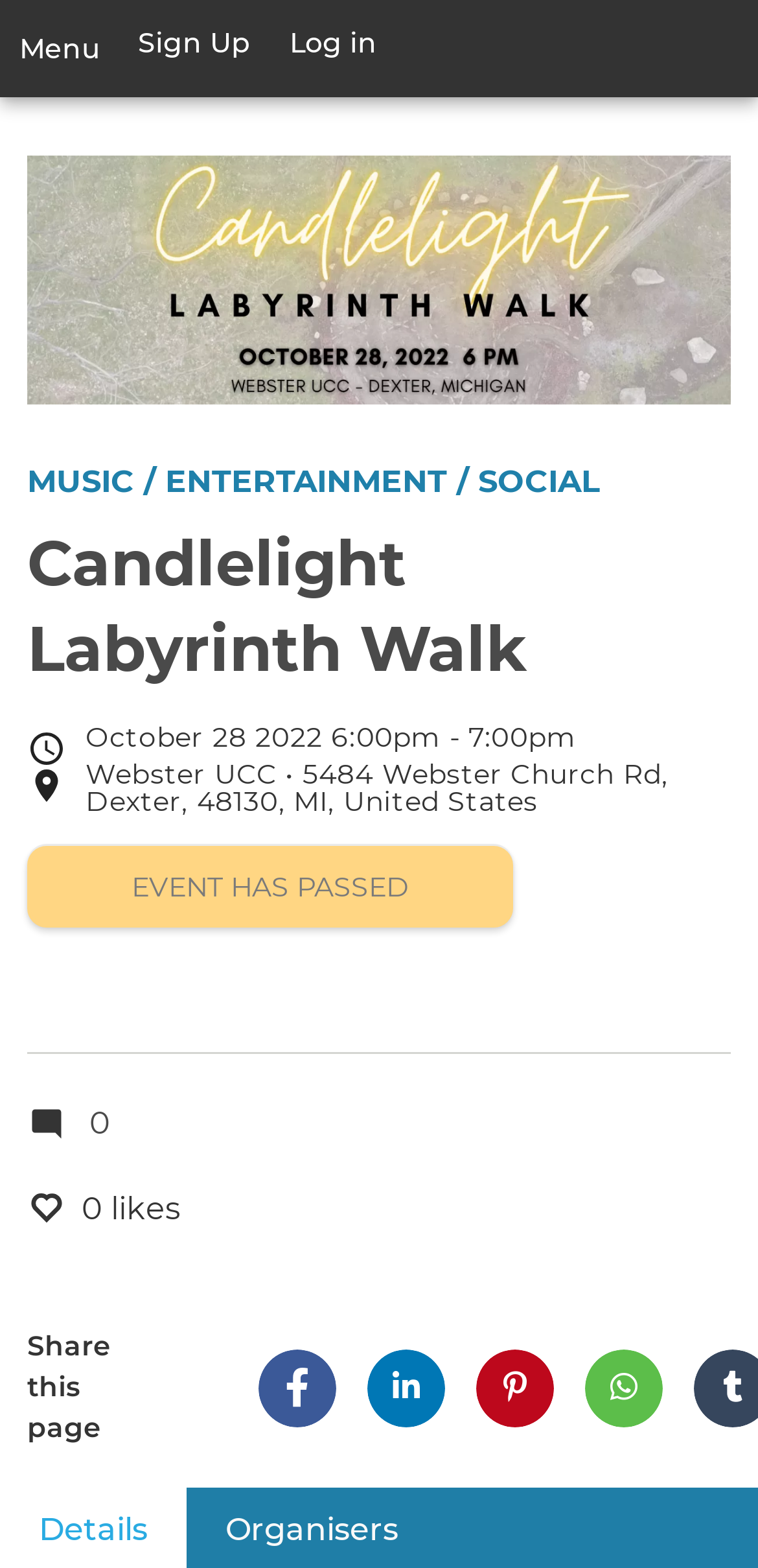Please determine the bounding box coordinates of the section I need to click to accomplish this instruction: "Sign up for an account".

[0.156, 0.0, 0.356, 0.055]